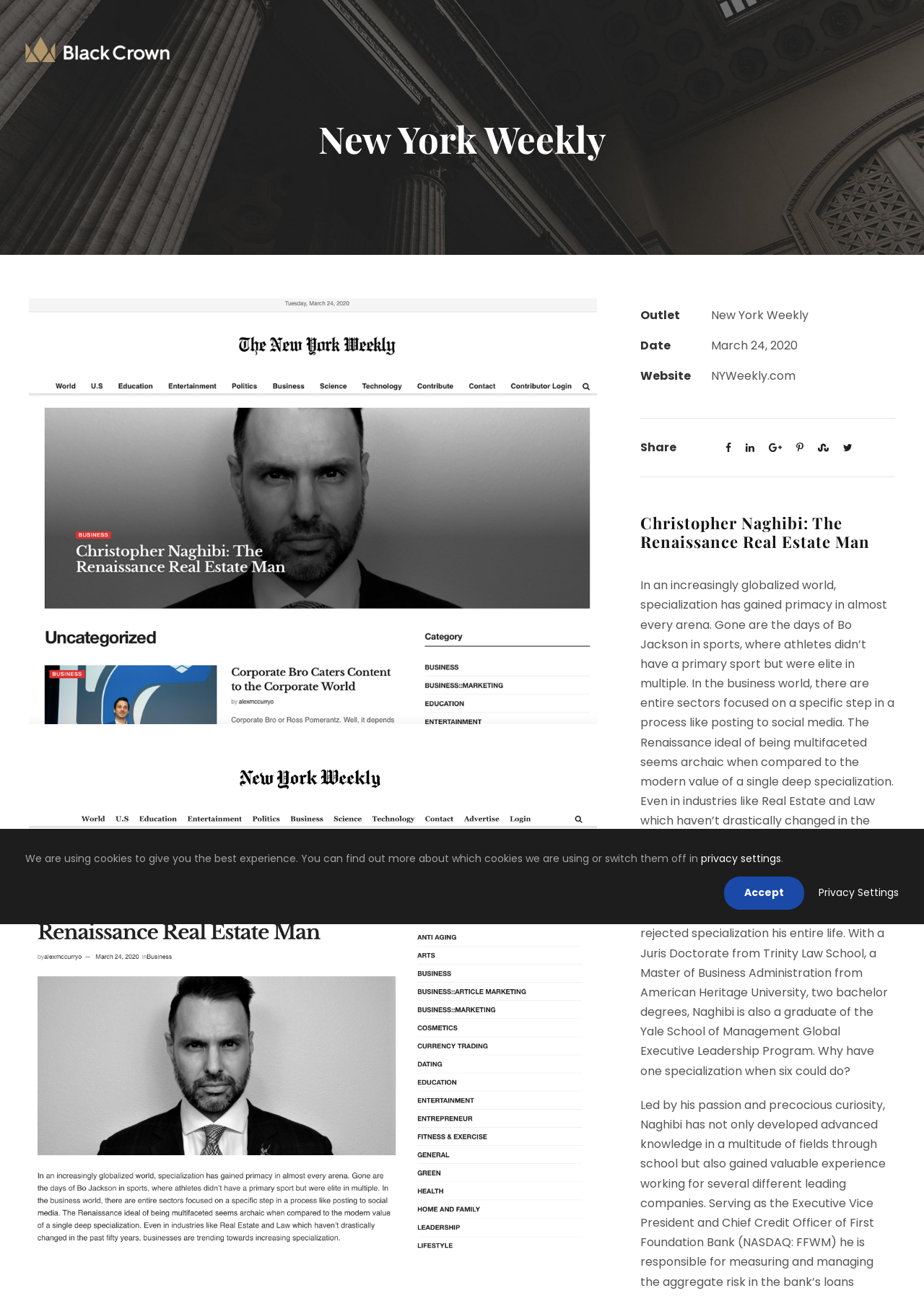Use a single word or phrase to answer the question: 
What is the name of the program that Christopher M. Naghibi graduated from?

Yale School of Management Global Executive Leadership Program